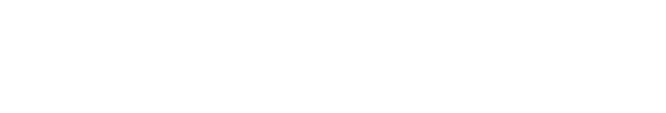Please reply to the following question with a single word or a short phrase:
How many people can this recipe serve?

Four